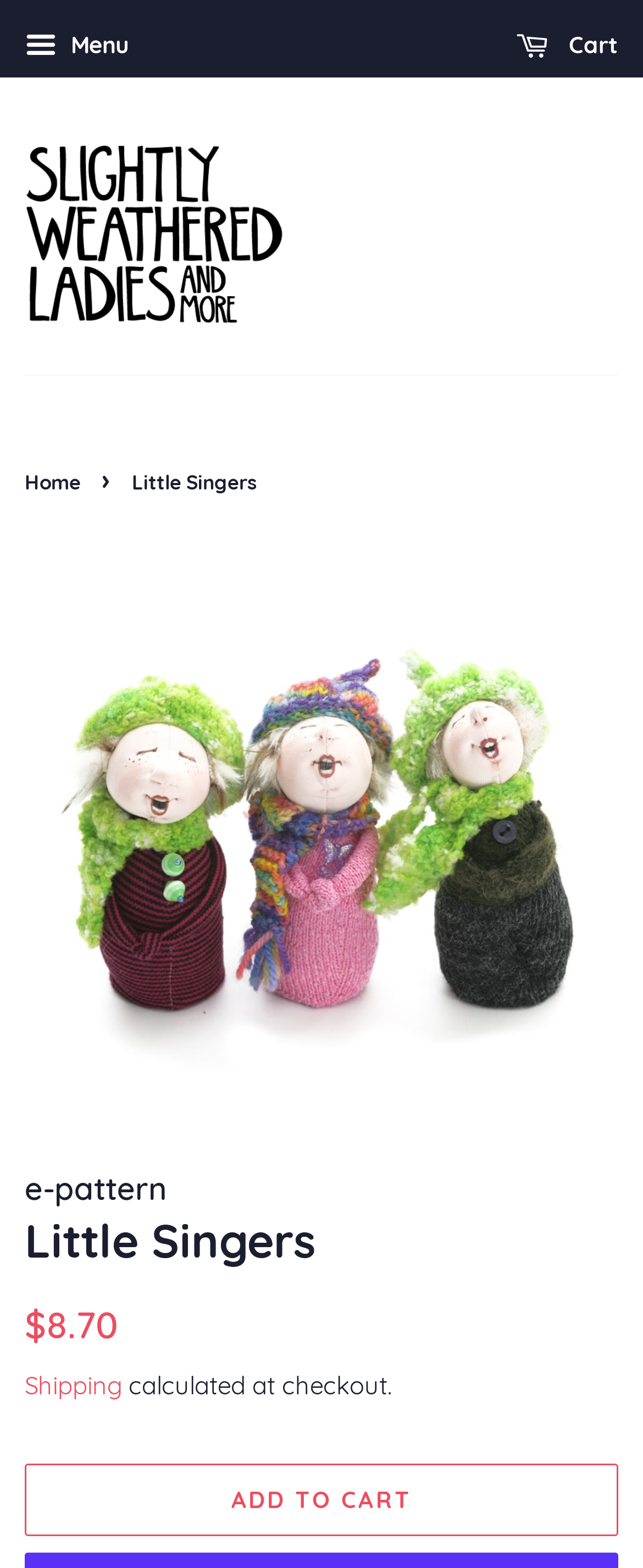Provide the bounding box coordinates for the UI element that is described by this text: "Add to Cart". The coordinates should be in the form of four float numbers between 0 and 1: [left, top, right, bottom].

[0.038, 0.934, 0.962, 0.98]